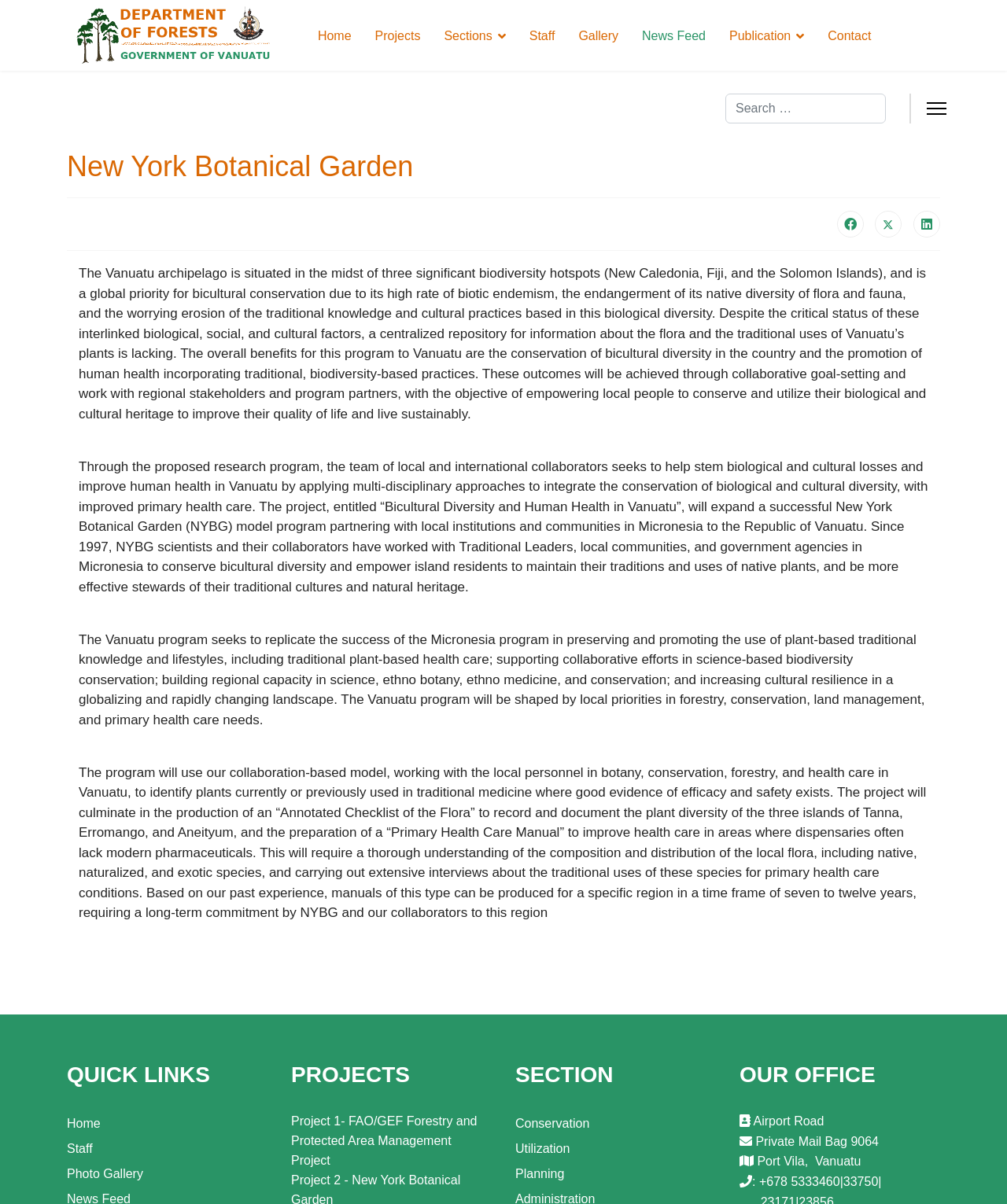Please examine the image and provide a detailed answer to the question: What is the topic of the blockquote text?

The blockquote text is a long passage that discusses the importance of conserving bicultural diversity and promoting human health in Vanuatu. The text is divided into four paragraphs and provides information about the program's objectives and goals.